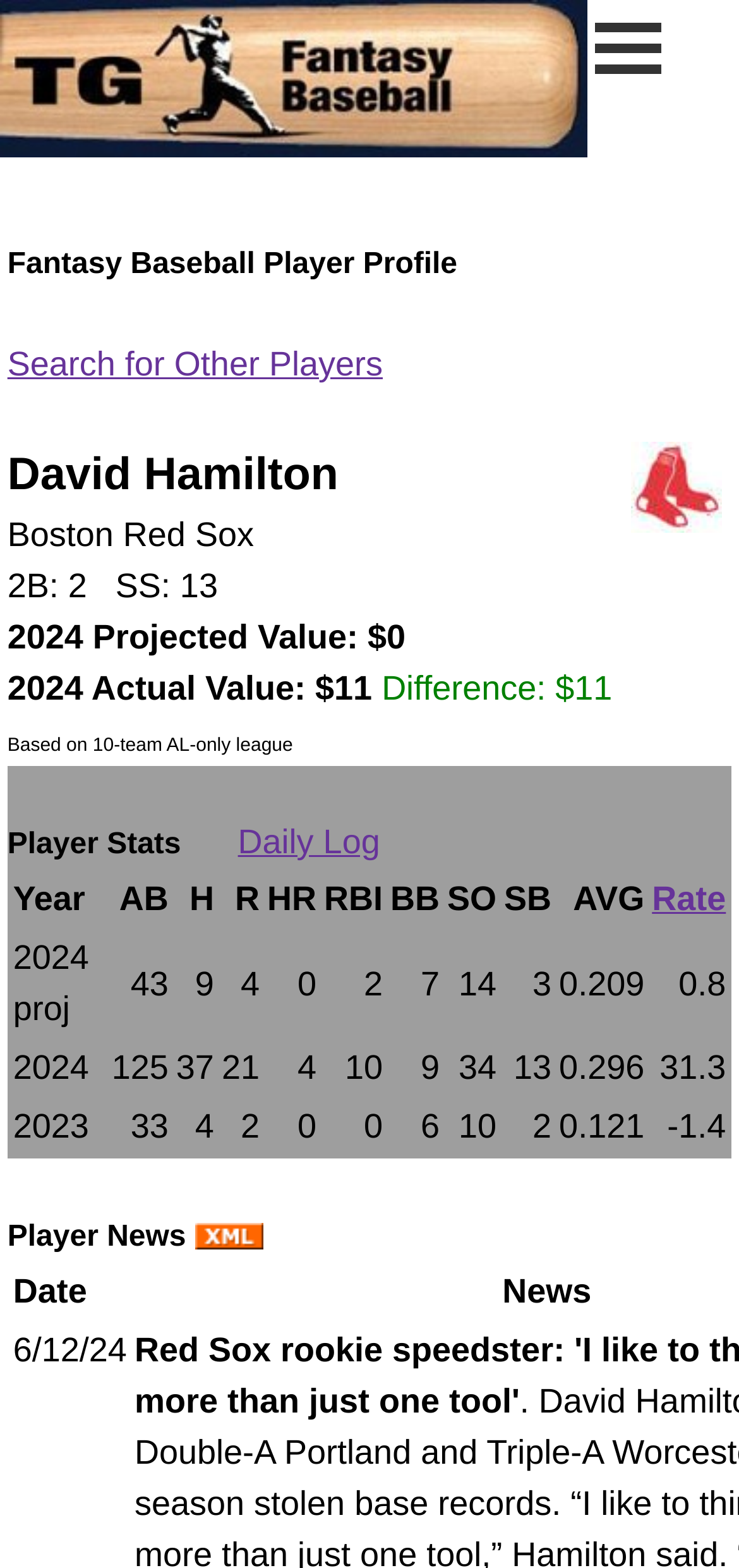Bounding box coordinates are given in the format (top-left x, top-left y, bottom-right x, bottom-right y). All values should be floating point numbers between 0 and 1. Provide the bounding box coordinate for the UI element described as: parent_node: Player News

[0.265, 0.775, 0.357, 0.799]